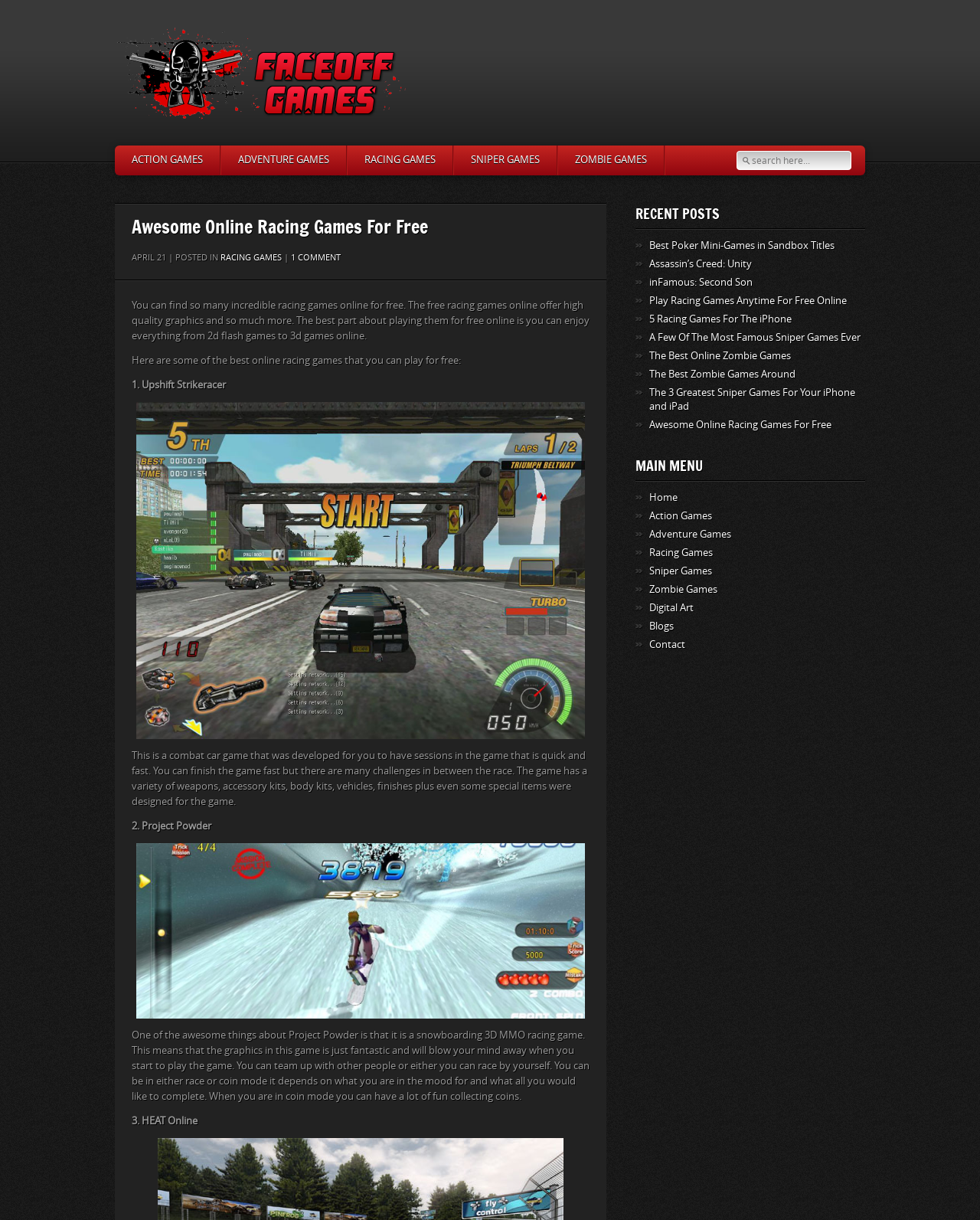What is the main difference between 'coin mode' and 'race mode' in Project Powder?
Carefully examine the image and provide a detailed answer to the question.

Based on the webpage content, I can see that in Project Powder, players can choose between 'coin mode' and 'race mode'. In coin mode, players can collect coins, whereas in race mode, players can participate in racing. This suggests that the game offers different gameplay experiences depending on the mode chosen.